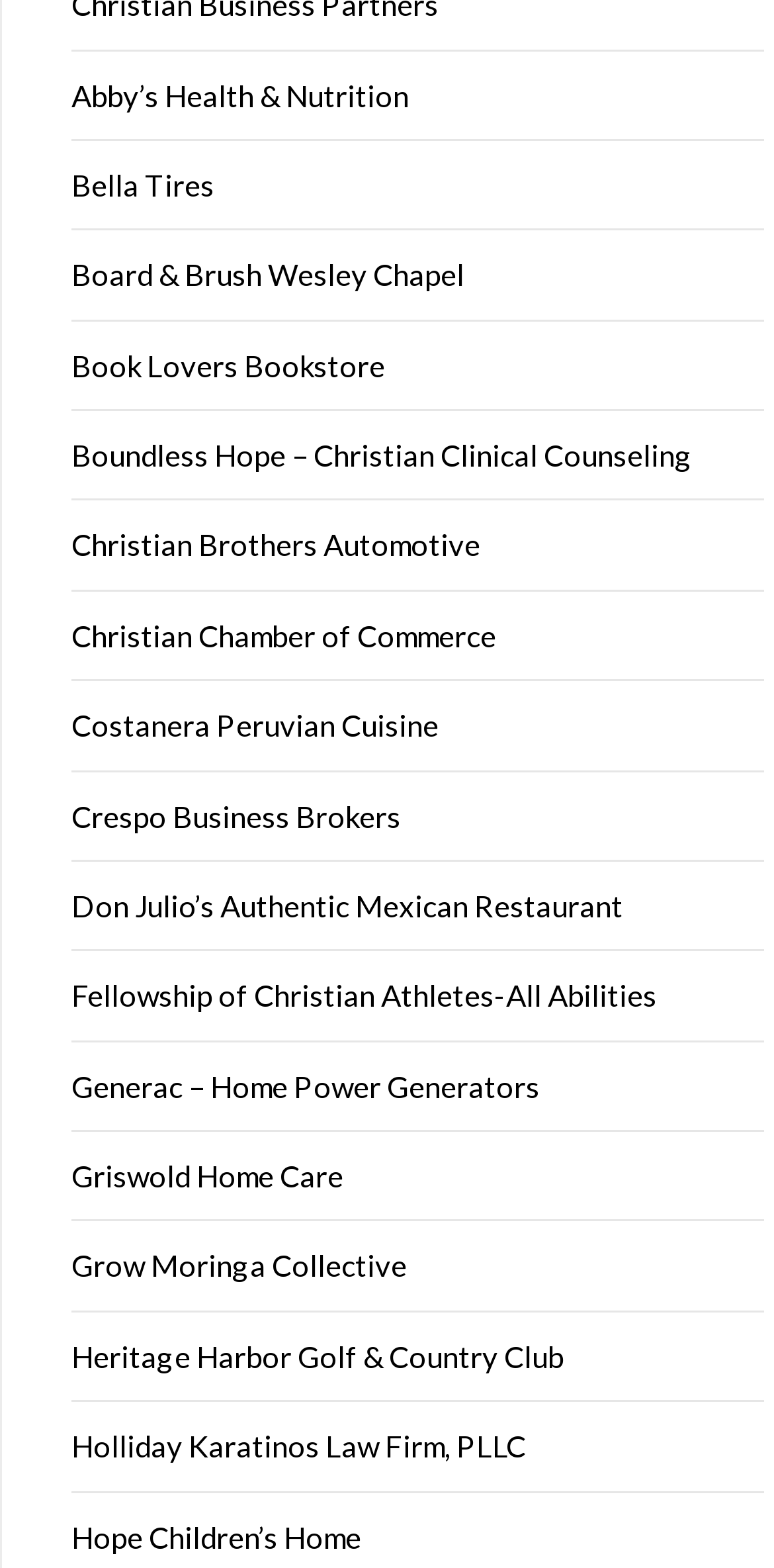Find the bounding box of the web element that fits this description: "Bella Tires".

[0.092, 0.106, 0.277, 0.129]